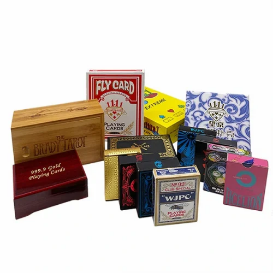By analyzing the image, answer the following question with a detailed response: What do the custom game boxes represent?

The caption states that the custom game boxes highlight the trend of customizing decks to reflect individuality and creativity, suggesting that the boxes are a way for players to express their personal style and uniqueness.